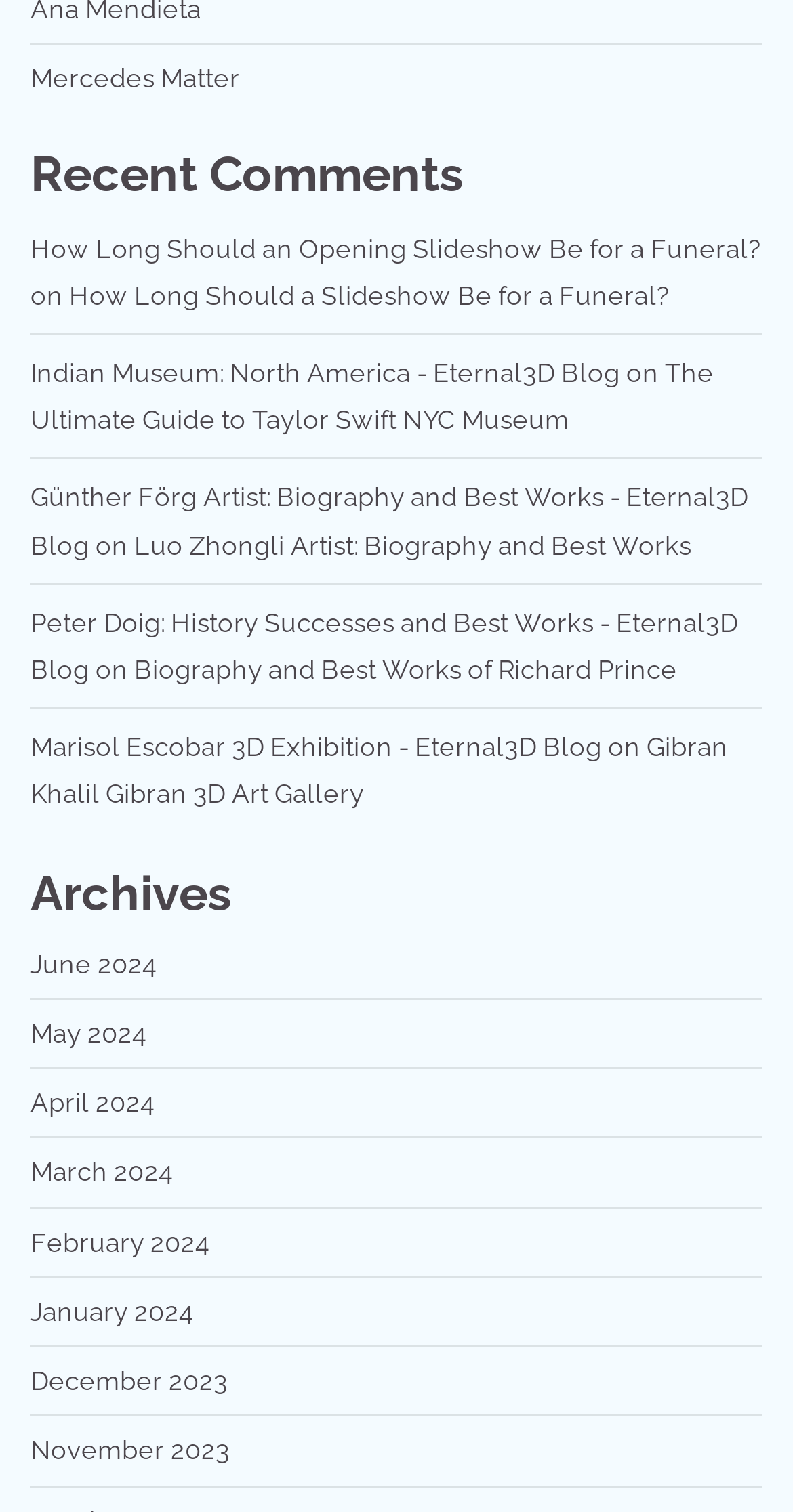Please identify the coordinates of the bounding box that should be clicked to fulfill this instruction: "Learn about Günther Förg Artist".

[0.038, 0.319, 0.944, 0.37]